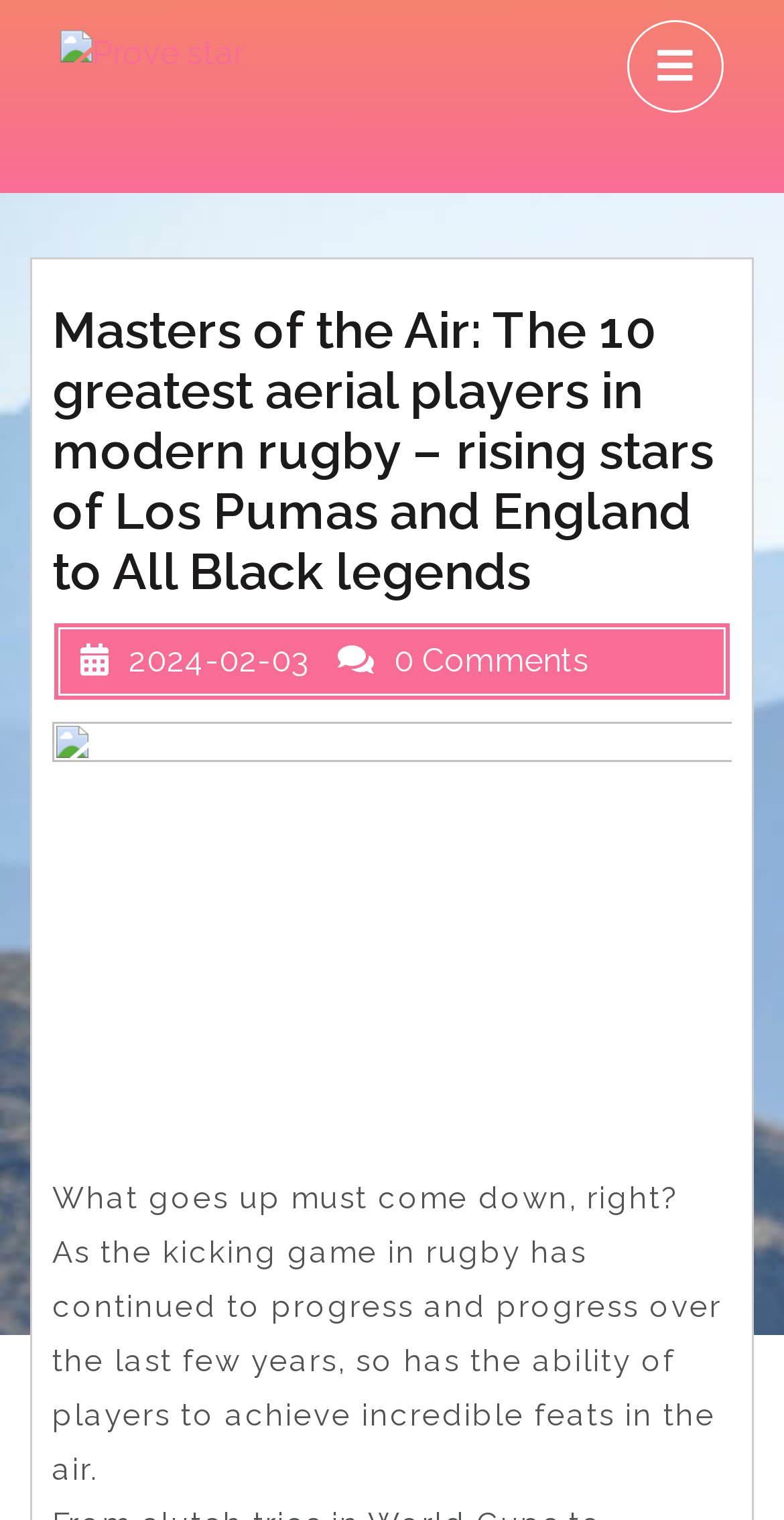Answer the question in a single word or phrase:
How many parts does the article seem to have?

At least 2